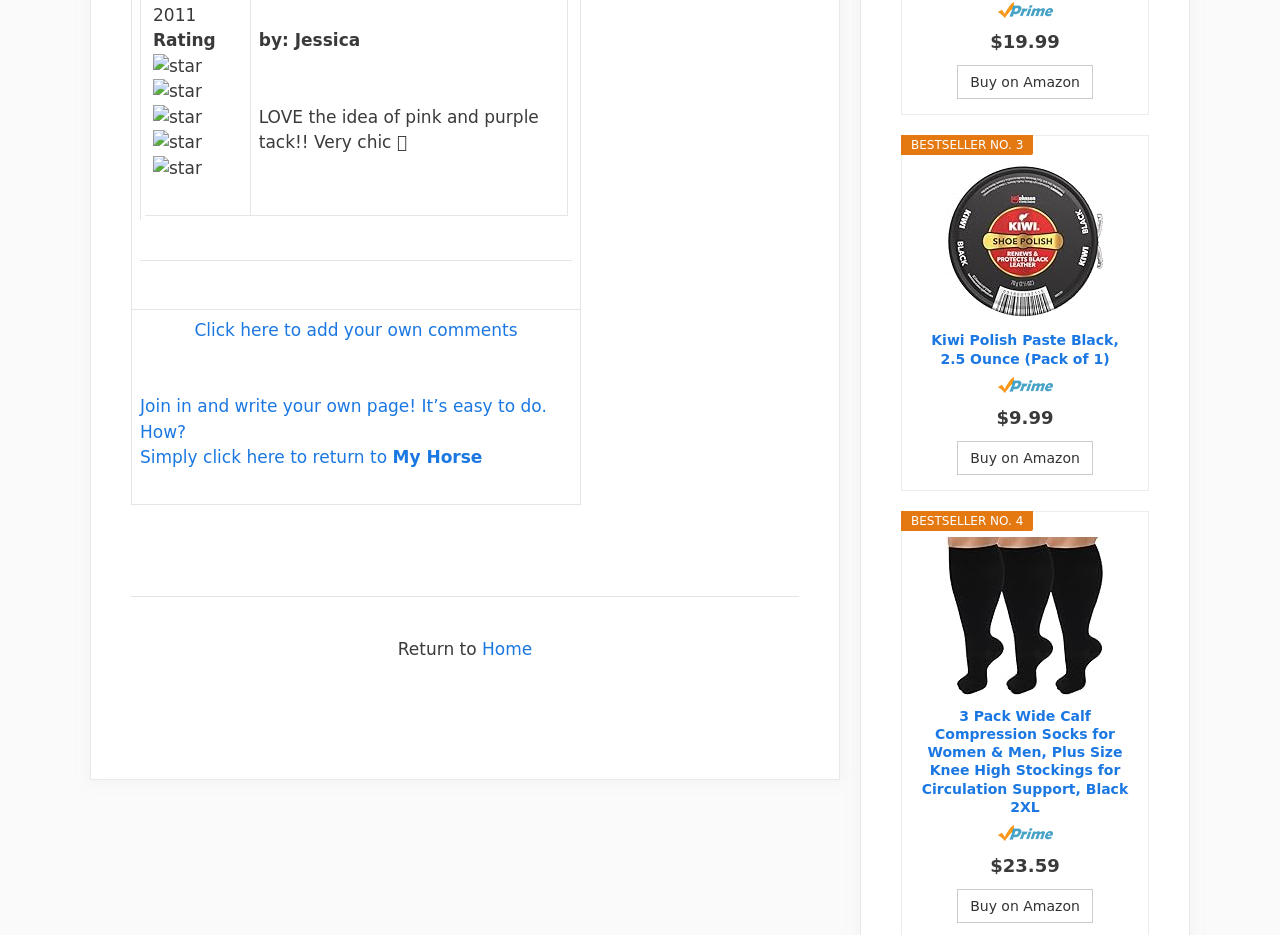Can you specify the bounding box coordinates of the area that needs to be clicked to fulfill the following instruction: "Return to Home"?

[0.377, 0.683, 0.416, 0.705]